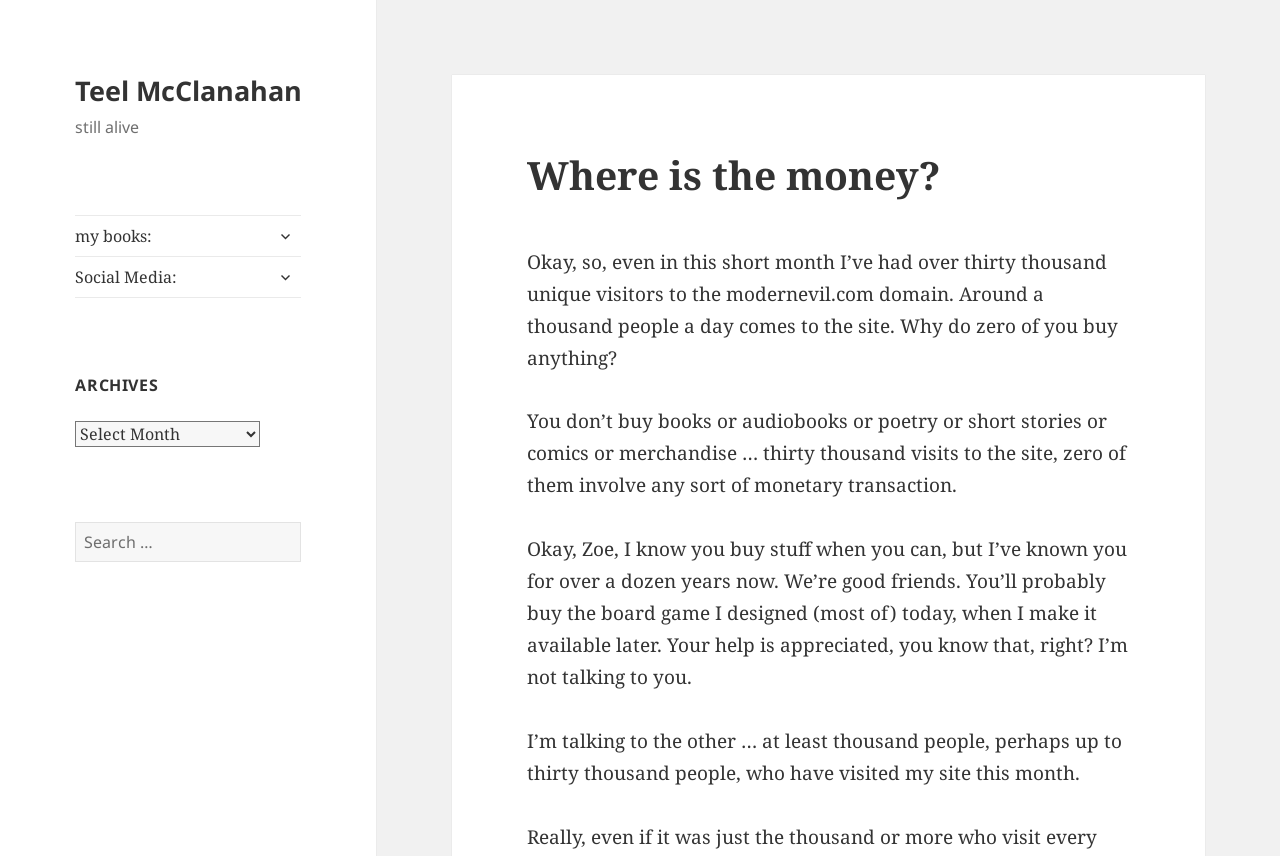Bounding box coordinates must be specified in the format (top-left x, top-left y, bottom-right x, bottom-right y). All values should be floating point numbers between 0 and 1. What are the bounding box coordinates of the UI element described as: expand child menu

[0.21, 0.256, 0.235, 0.294]